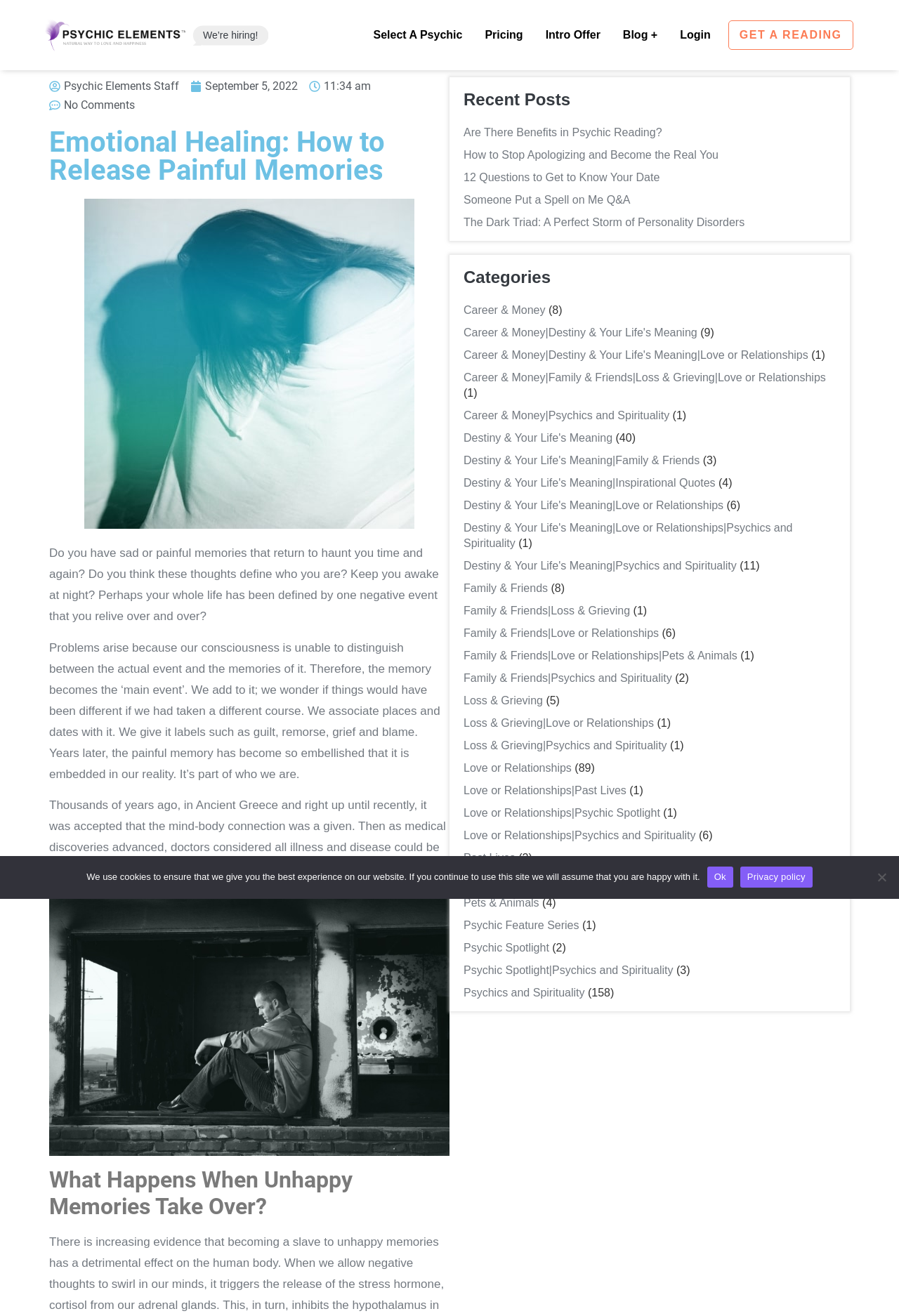Determine the bounding box coordinates of the clickable element necessary to fulfill the instruction: "Select a psychic". Provide the coordinates as four float numbers within the 0 to 1 range, i.e., [left, top, right, bottom].

[0.407, 0.018, 0.522, 0.035]